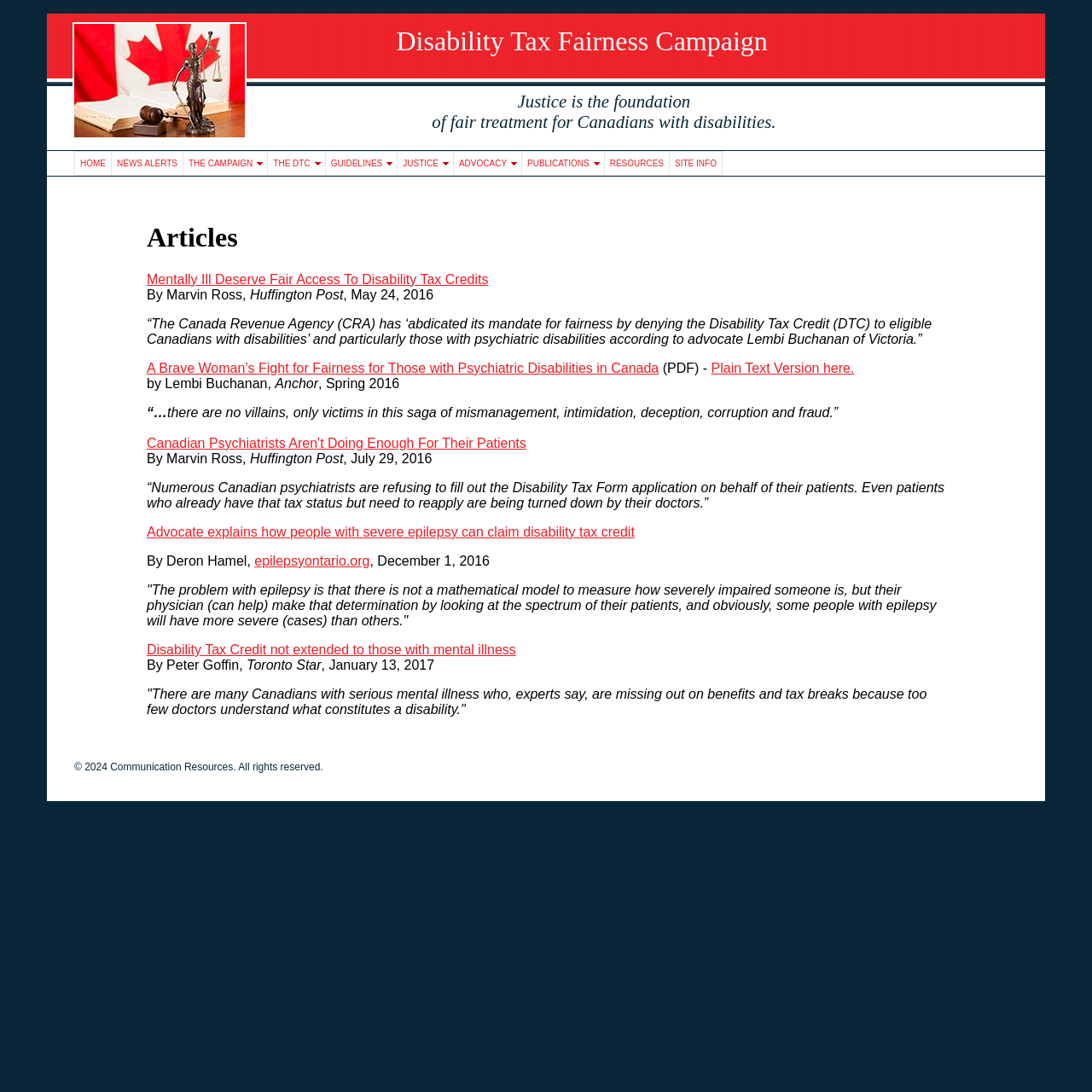Identify the bounding box of the UI element that matches this description: "The Campaign".

[0.168, 0.139, 0.245, 0.16]